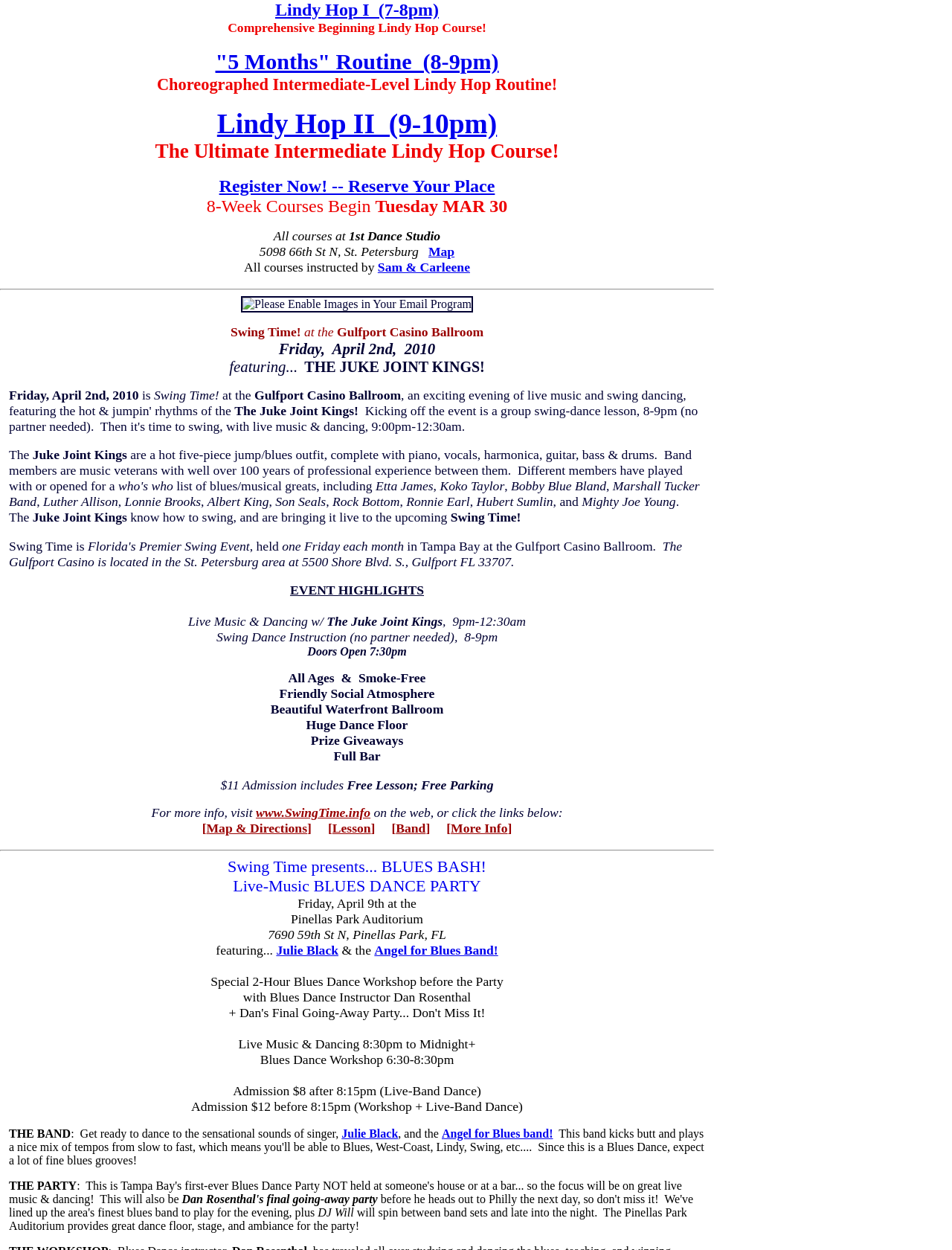Locate the bounding box of the UI element with the following description: "Latest".

None